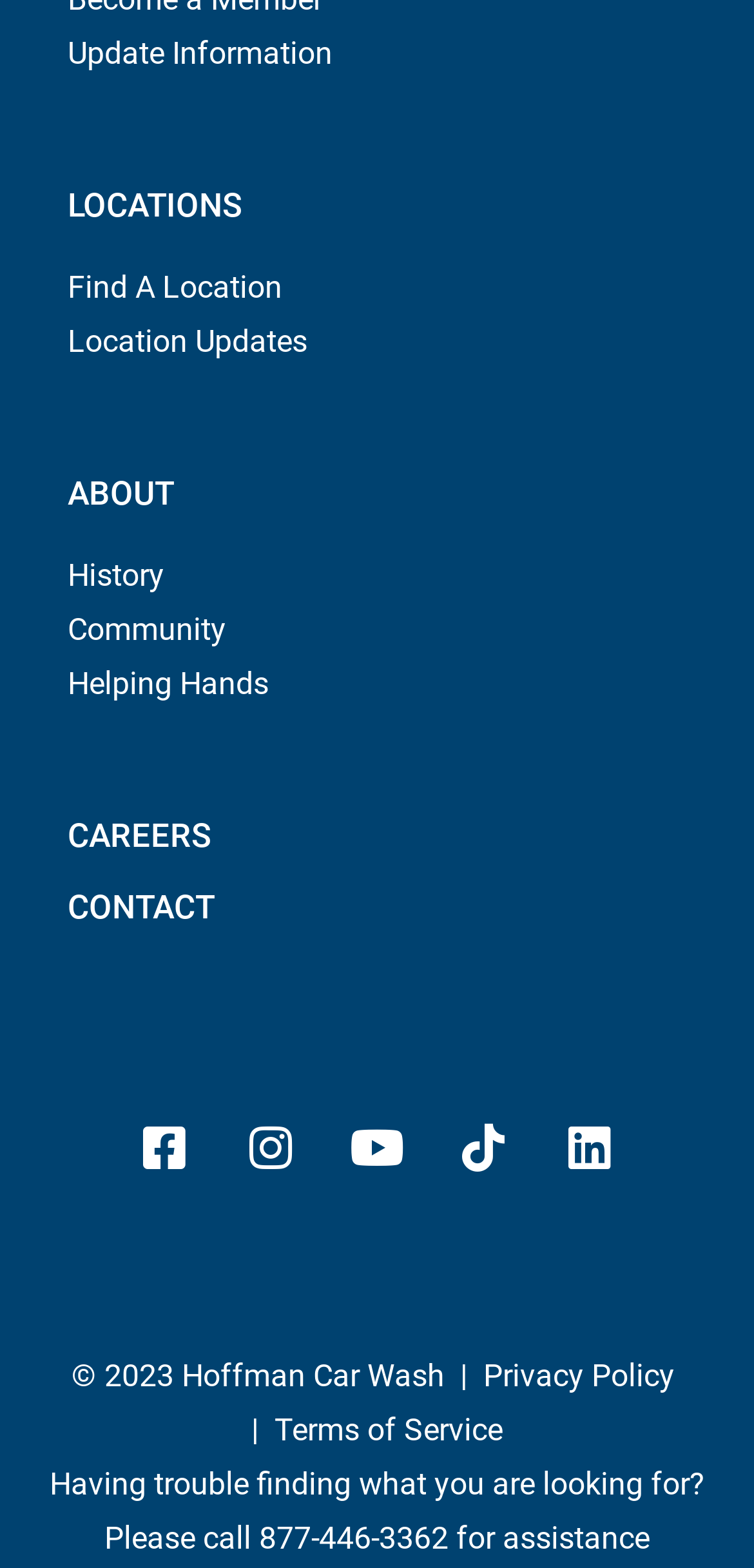Please locate the bounding box coordinates of the element that should be clicked to achieve the given instruction: "Find a location".

[0.09, 0.172, 0.374, 0.195]